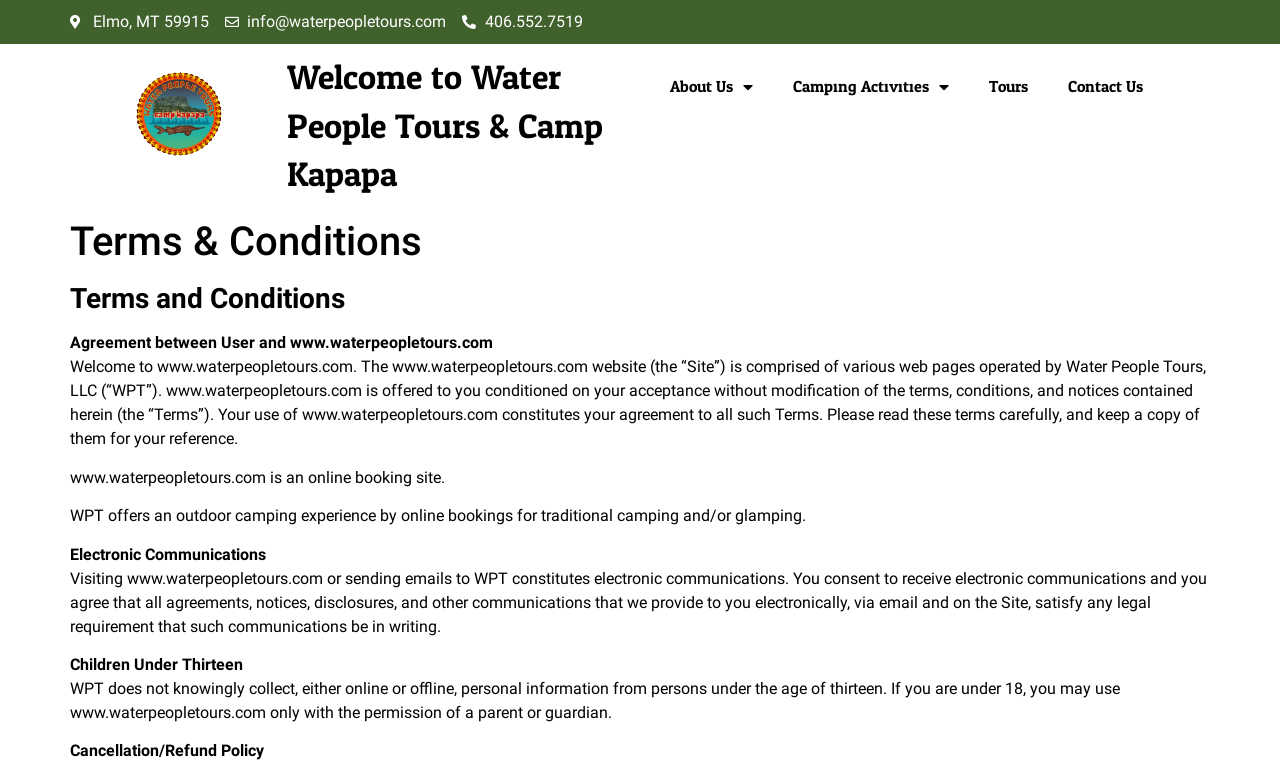Answer in one word or a short phrase: 
What type of experience does Water People Tours offer?

Outdoor camping